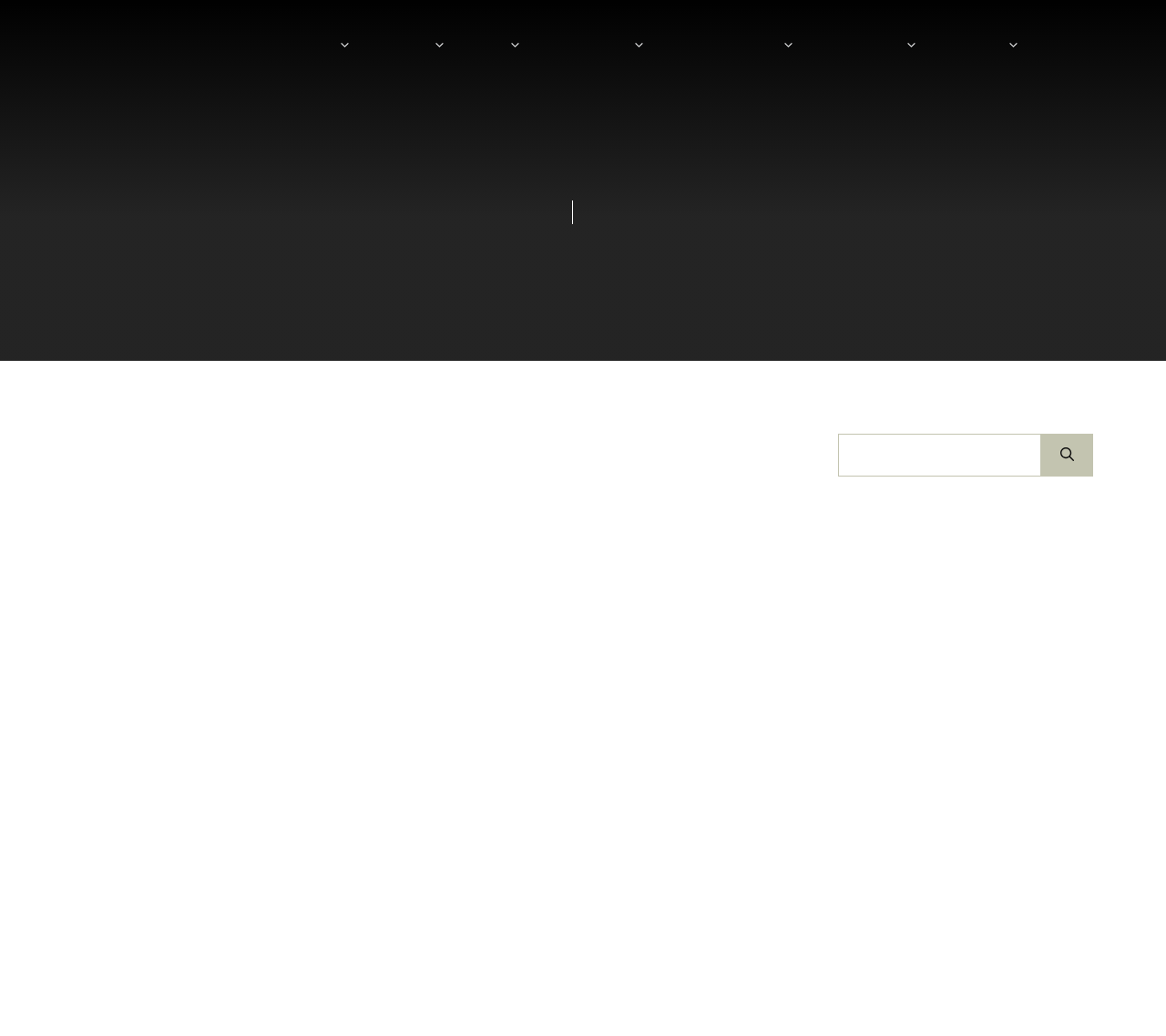Reply to the question with a single word or phrase:
What is the name of the river mentioned in the blog post?

Atnarko River